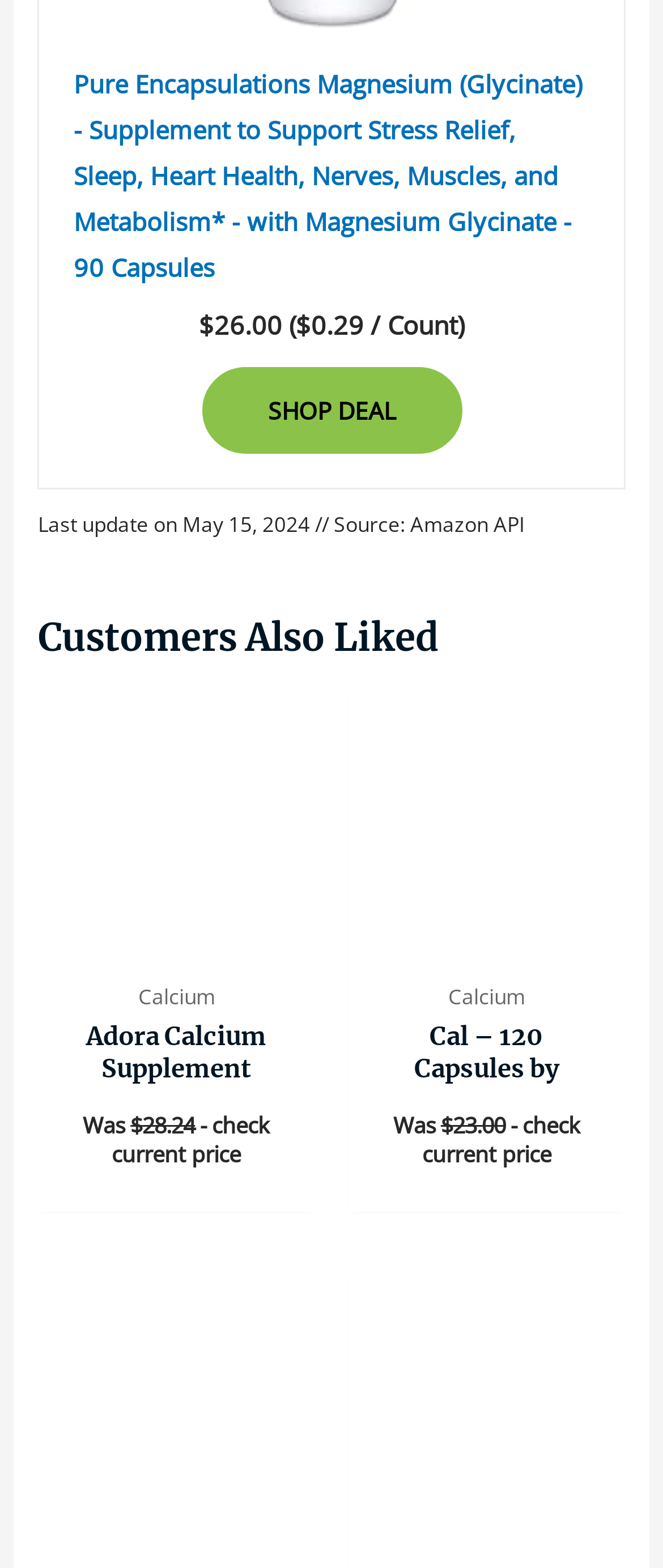Determine the bounding box coordinates for the area that should be clicked to carry out the following instruction: "Quick view of Adora Calcium Supplement Disk".

[0.058, 0.583, 0.474, 0.615]